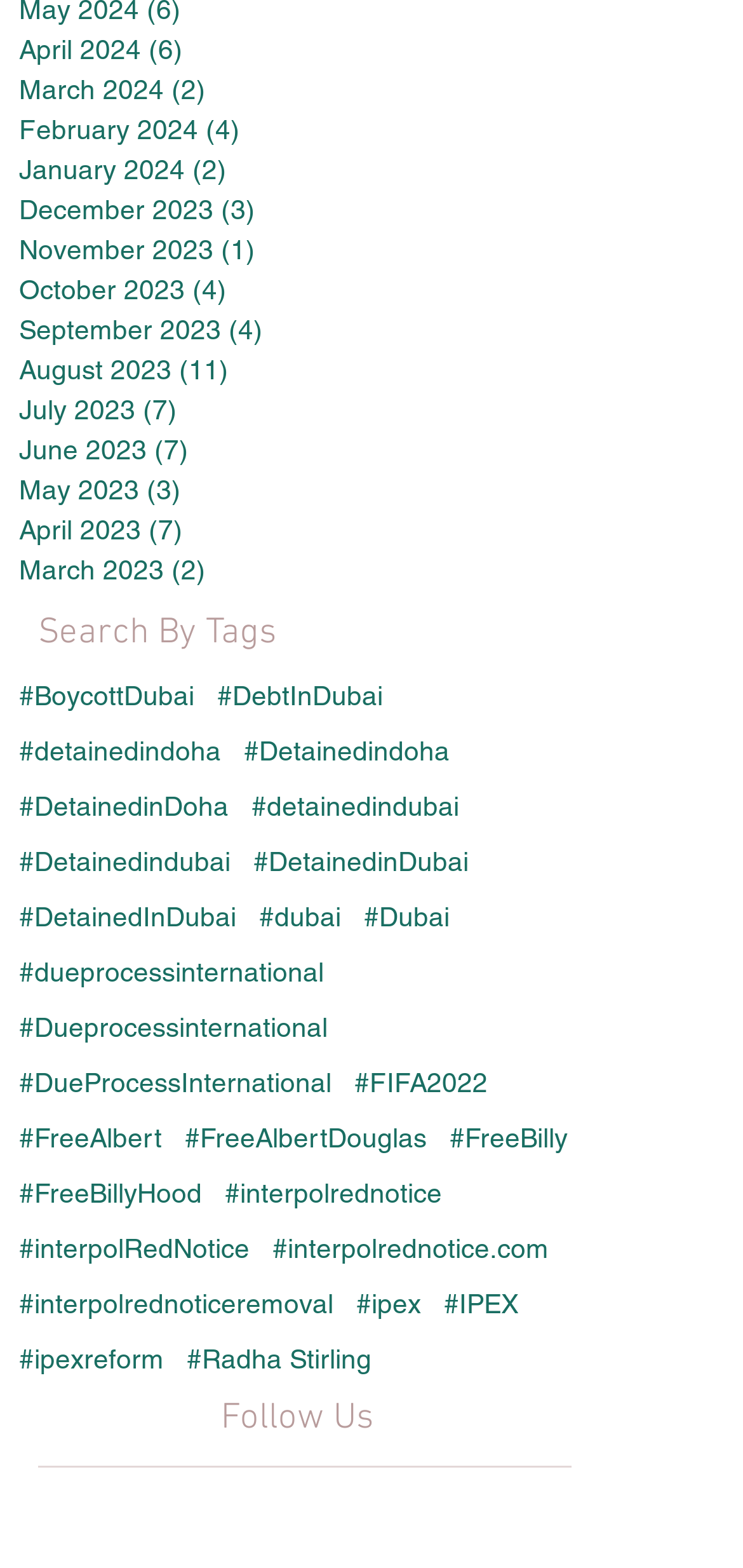Can you find the bounding box coordinates for the element to click on to achieve the instruction: "Follow on Twitter"?

[0.426, 0.952, 0.515, 0.995]